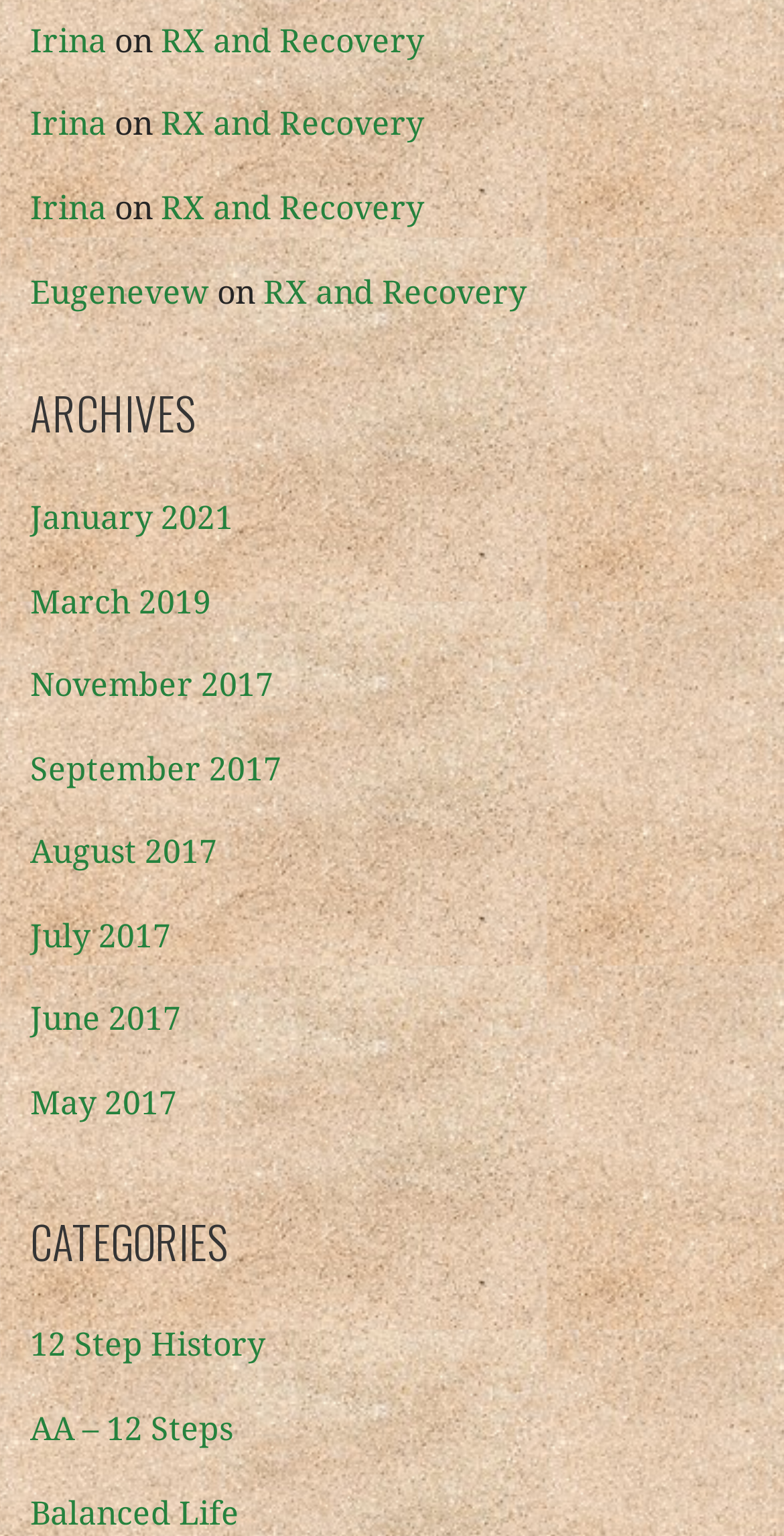How many months are listed in the archives?
Provide a thorough and detailed answer to the question.

I counted the number of links under the 'ARCHIVES' section and found nine months listed: January 2021, March 2019, November 2017, September 2017, August 2017, July 2017, June 2017, May 2017.